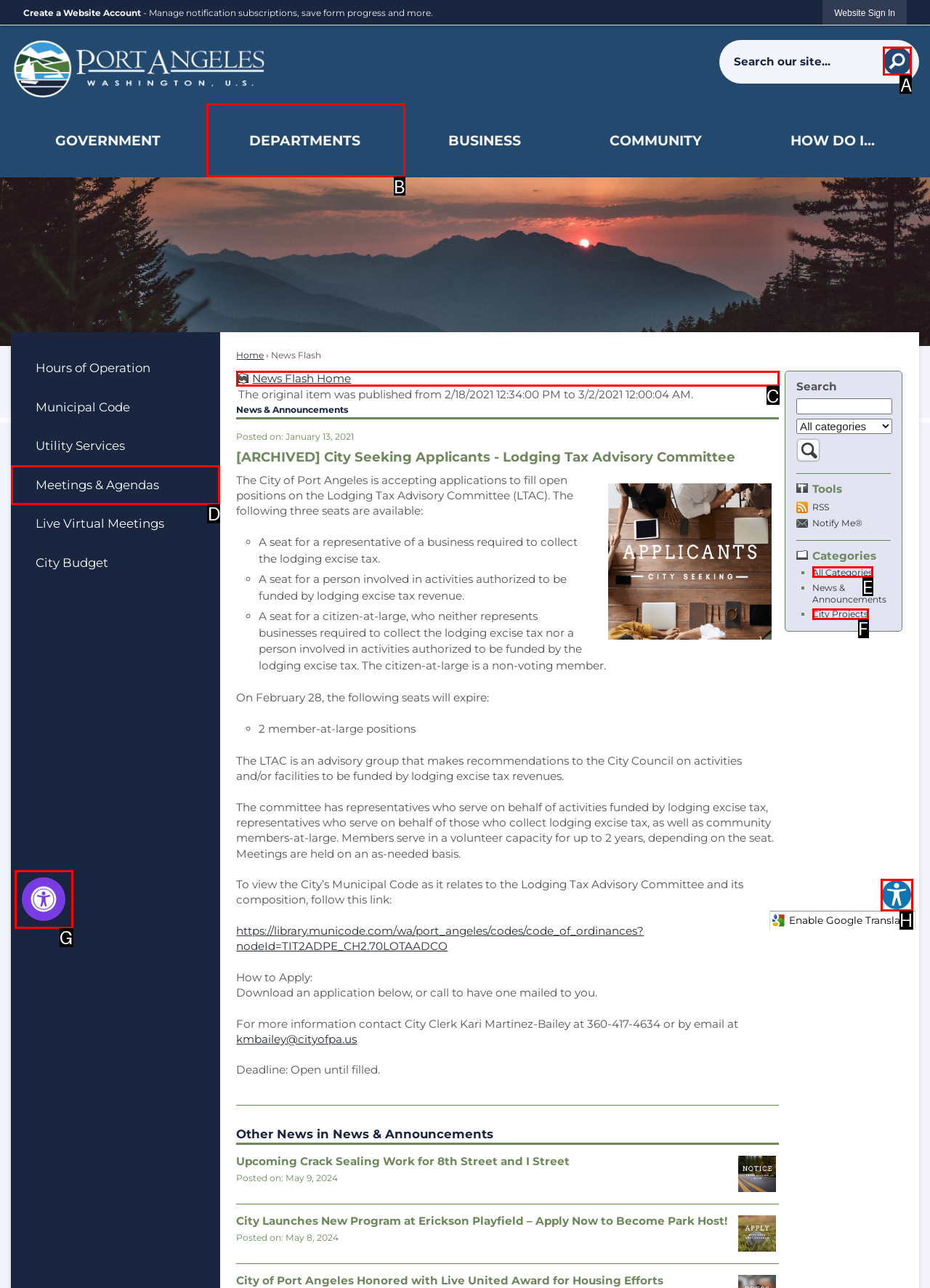Given the description: Policies of Disaster, select the HTML element that best matches it. Reply with the letter of your chosen option.

None